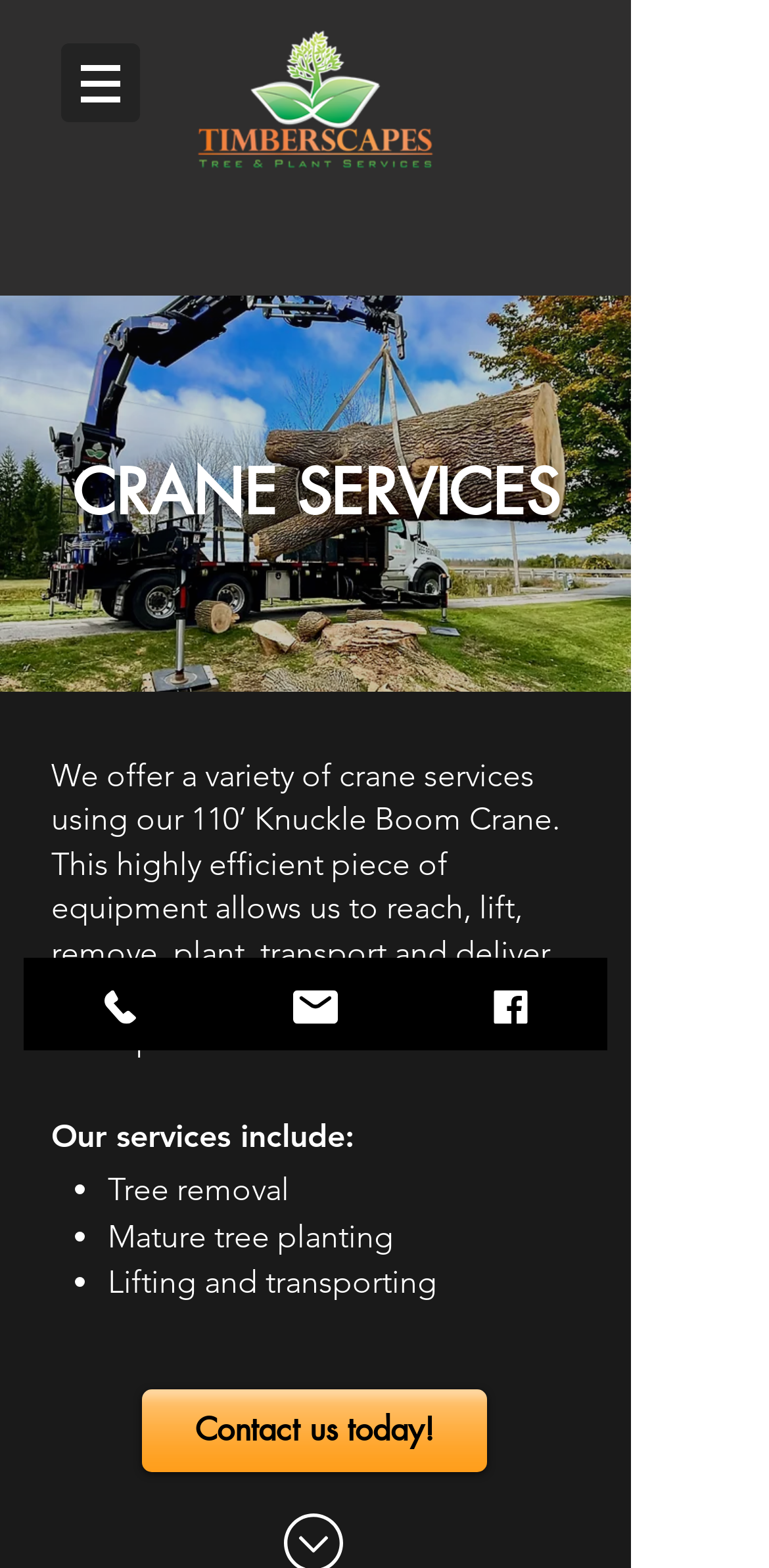Answer the question below in one word or phrase:
What is the logo of Timberscapes Inc.?

Timberscapes_Logo_2024.png